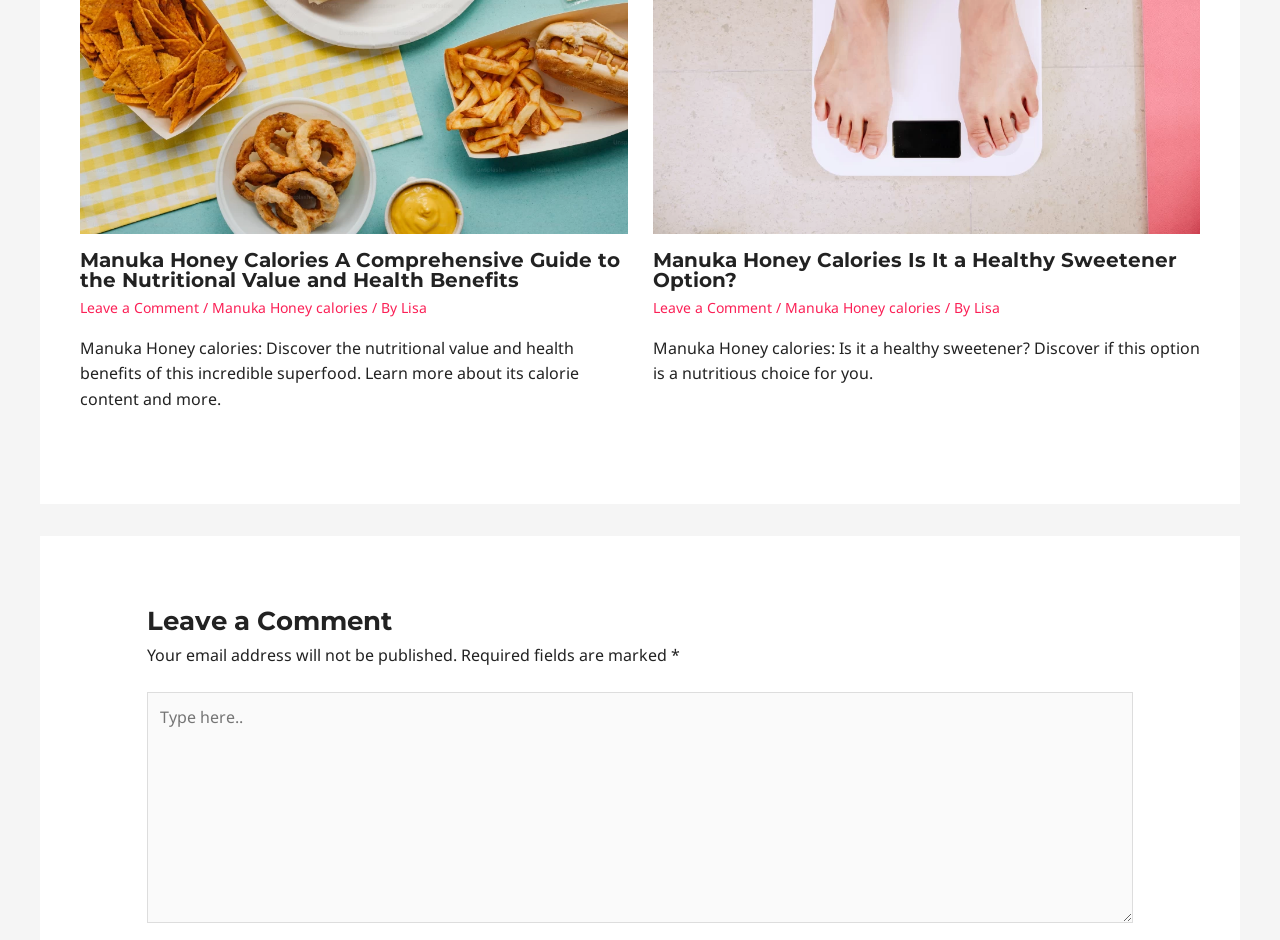Please identify the bounding box coordinates of the element on the webpage that should be clicked to follow this instruction: "Access November 2022". The bounding box coordinates should be given as four float numbers between 0 and 1, formatted as [left, top, right, bottom].

None